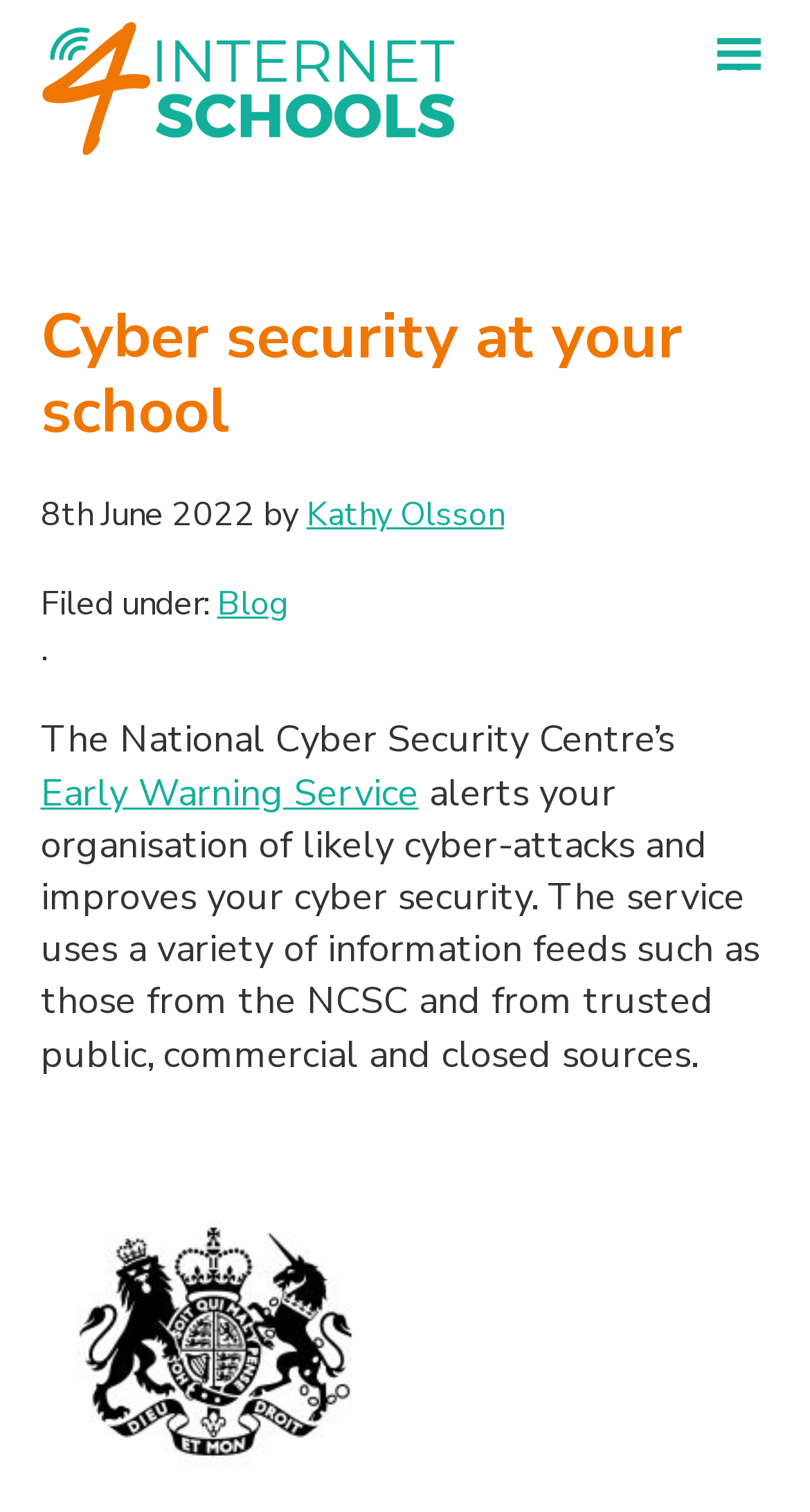Answer the question using only one word or a concise phrase: What is the topic of the blog post?

Cyber security at your school